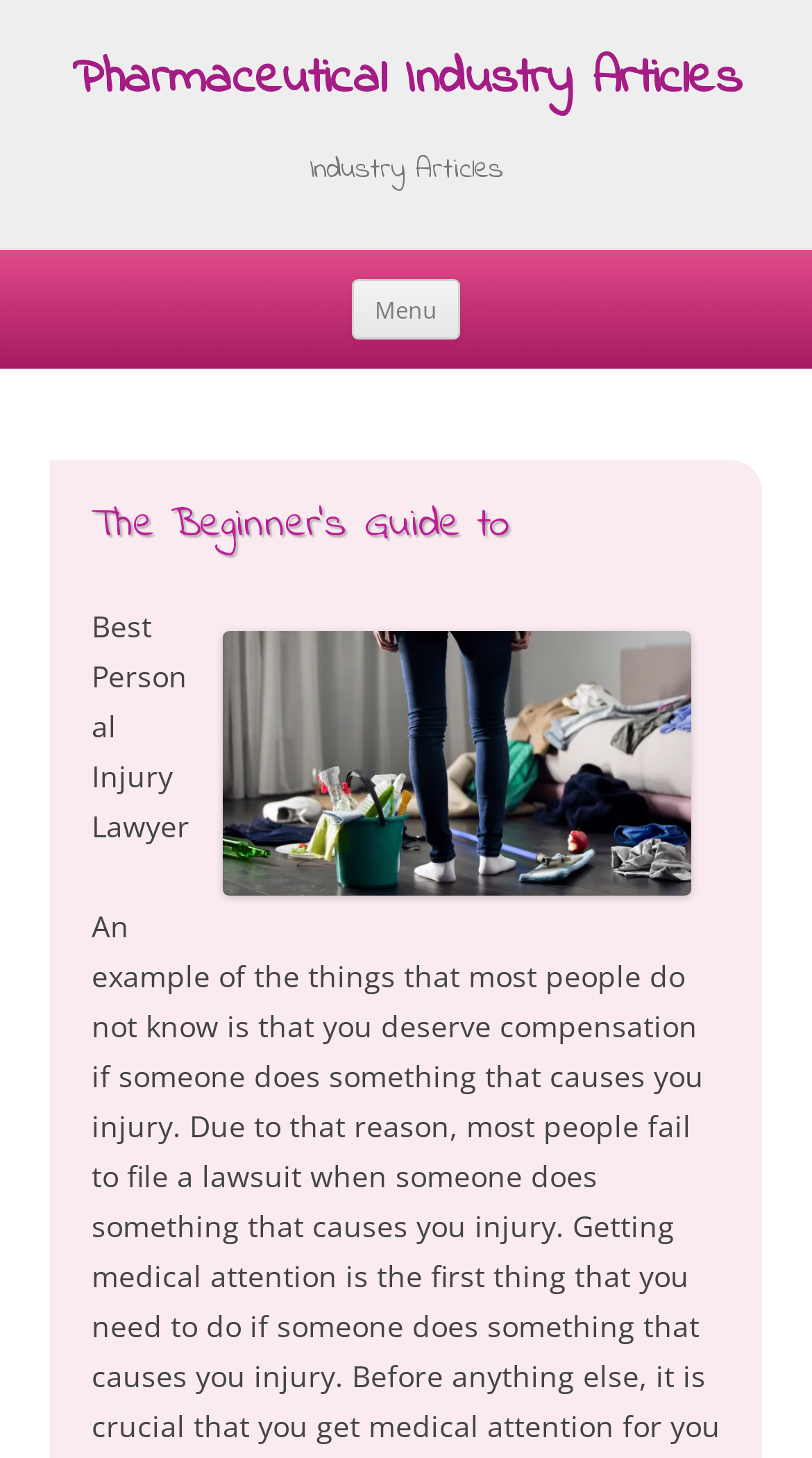What is the category of articles on this webpage?
Using the image as a reference, deliver a detailed and thorough answer to the question.

Based on the heading 'Pharmaceutical Industry Articles' and the link with the same text, it can be inferred that the category of articles on this webpage is related to the pharmaceutical industry.